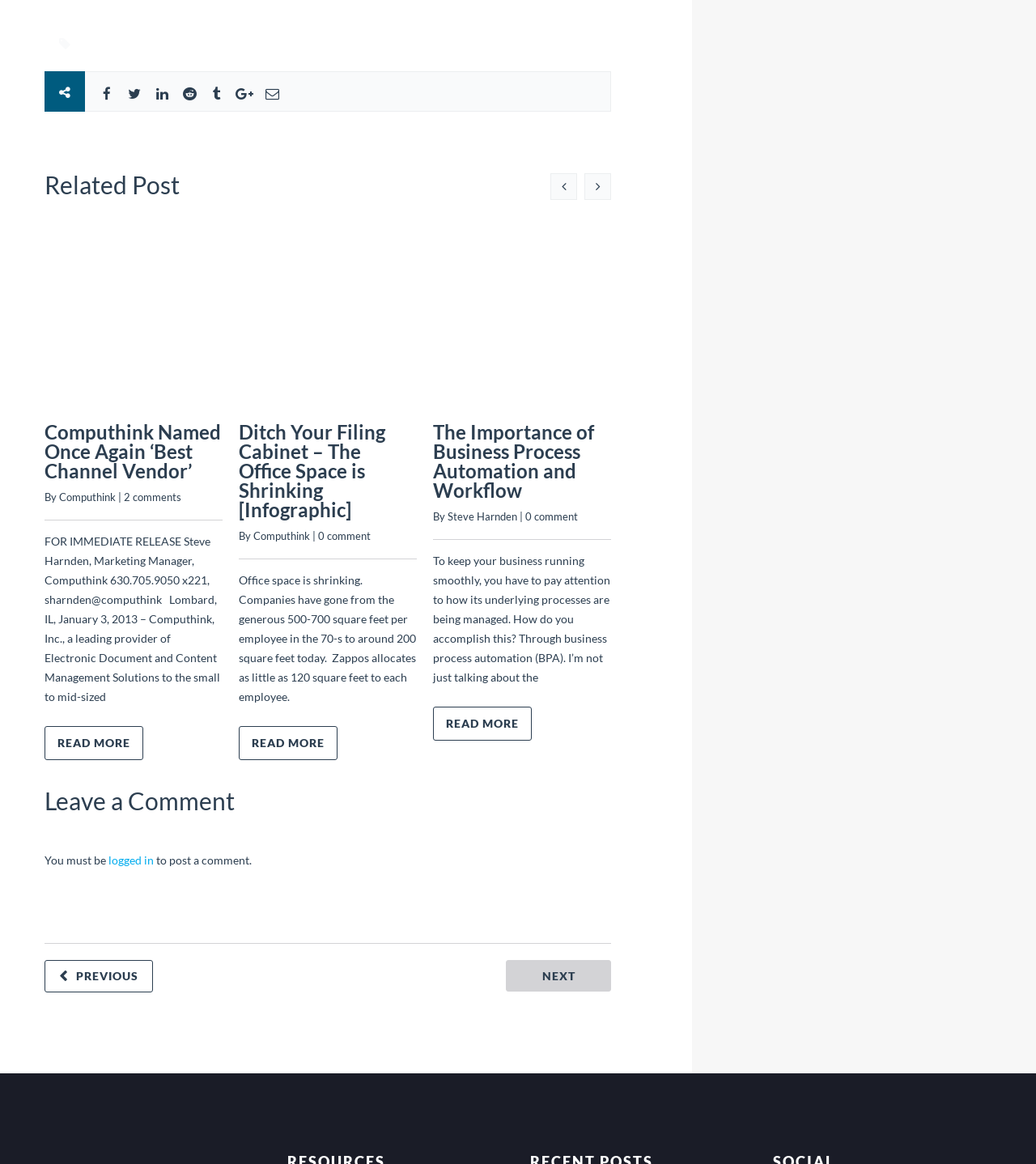Please identify the bounding box coordinates for the region that you need to click to follow this instruction: "Click on the 'Related Post' heading".

[0.043, 0.146, 0.173, 0.171]